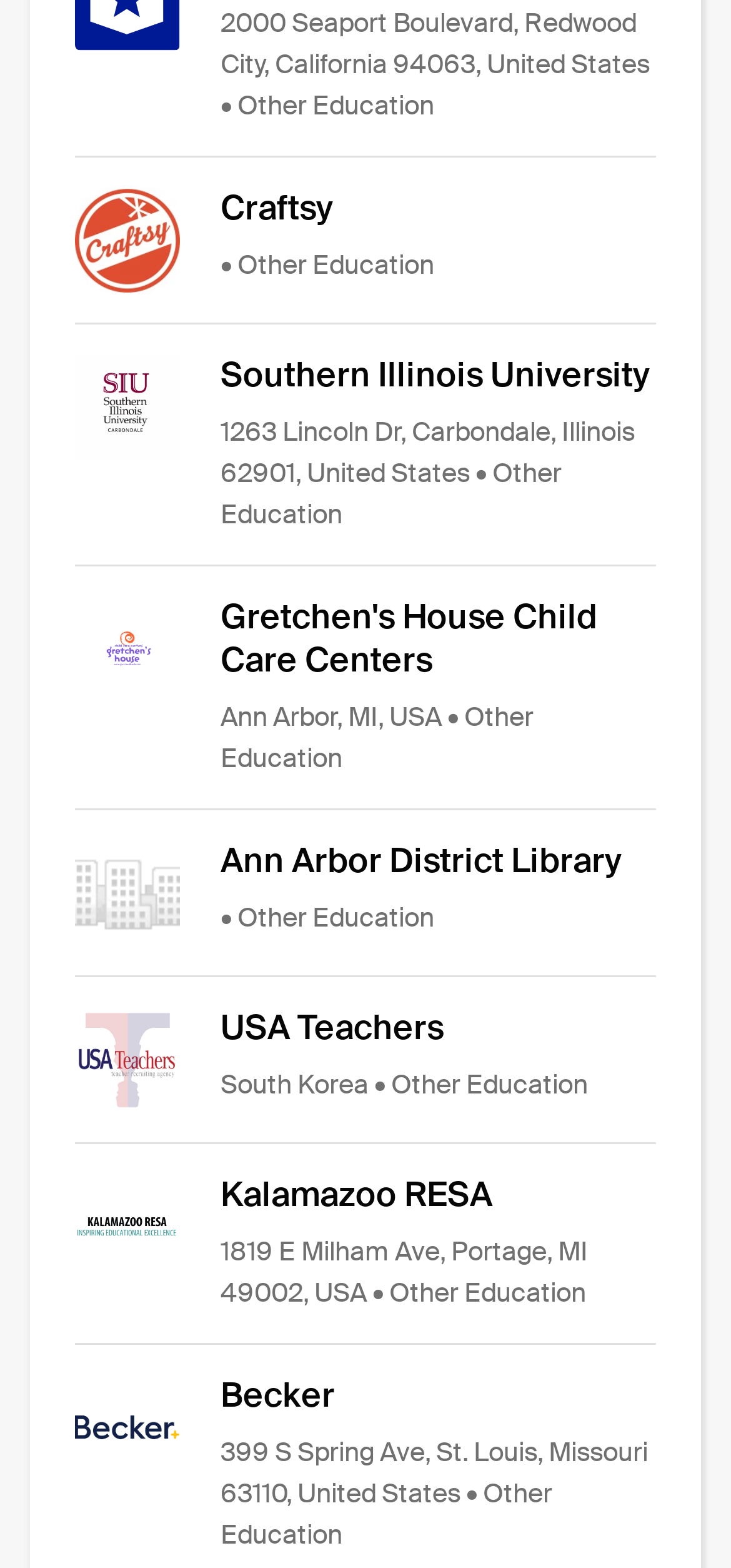Based on the image, provide a detailed response to the question:
How many education links are there?

I counted the number of link elements with a heading element as its sibling, which indicates an education link. There are 8 such links on the webpage.